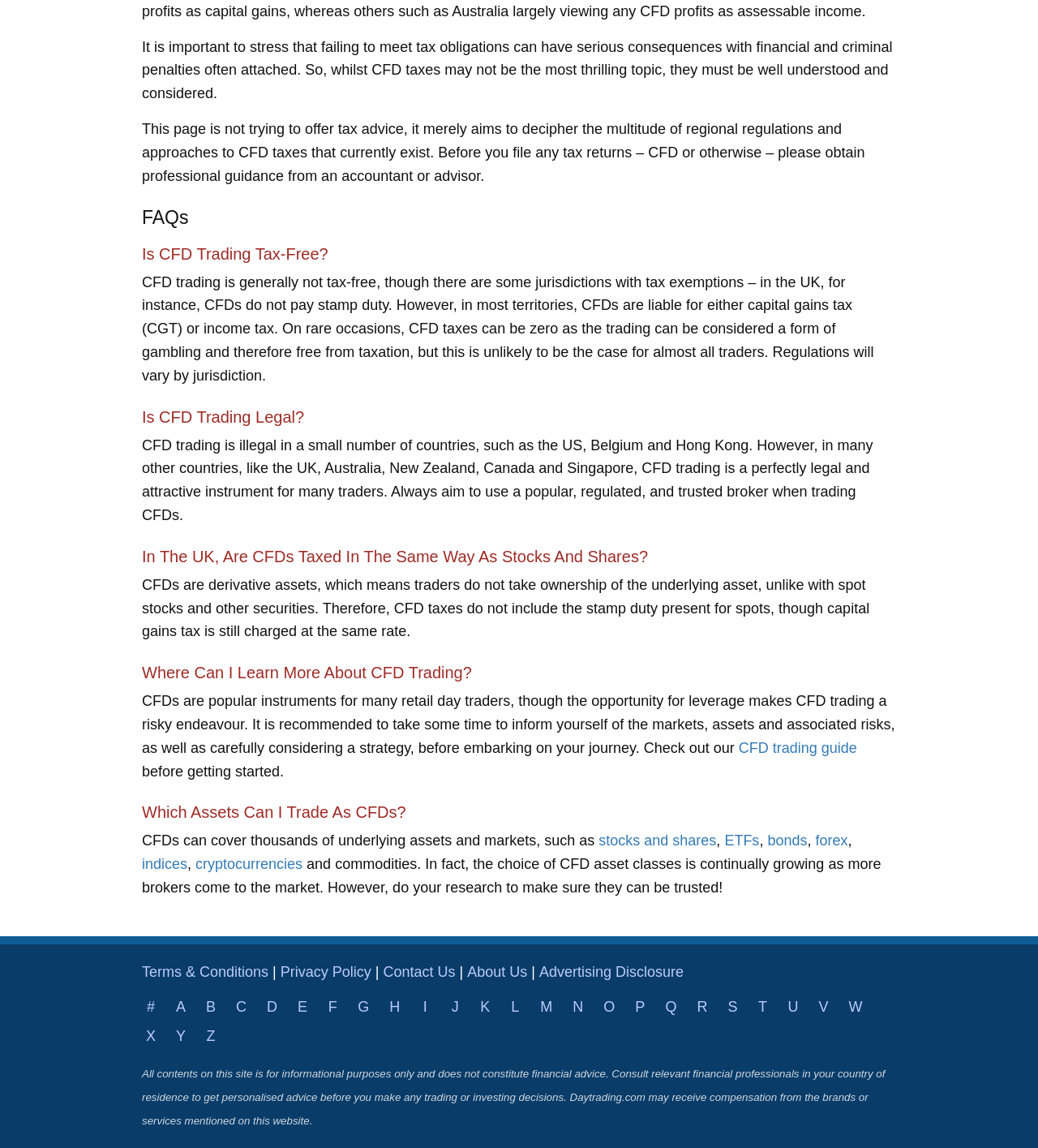Please give the bounding box coordinates of the area that should be clicked to fulfill the following instruction: "Contact 'About Us'". The coordinates should be in the format of four float numbers from 0 to 1, i.e., [left, top, right, bottom].

[0.45, 0.839, 0.508, 0.854]